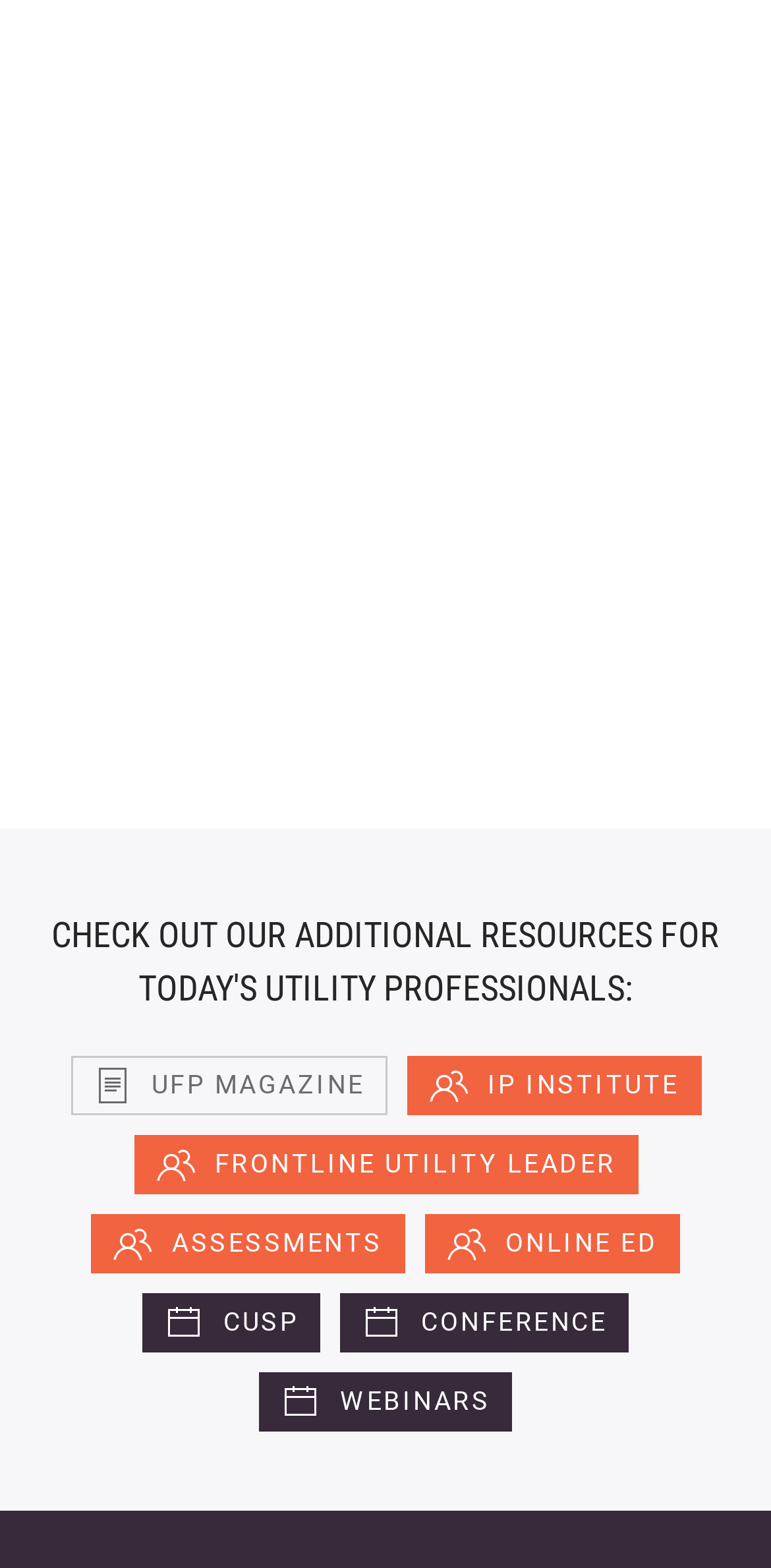Please determine the bounding box coordinates for the UI element described here. Use the format (top-left x, top-left y, bottom-right x, bottom-right y) with values bounded between 0 and 1: Free Subscription

[0.18, 0.123, 0.82, 0.192]